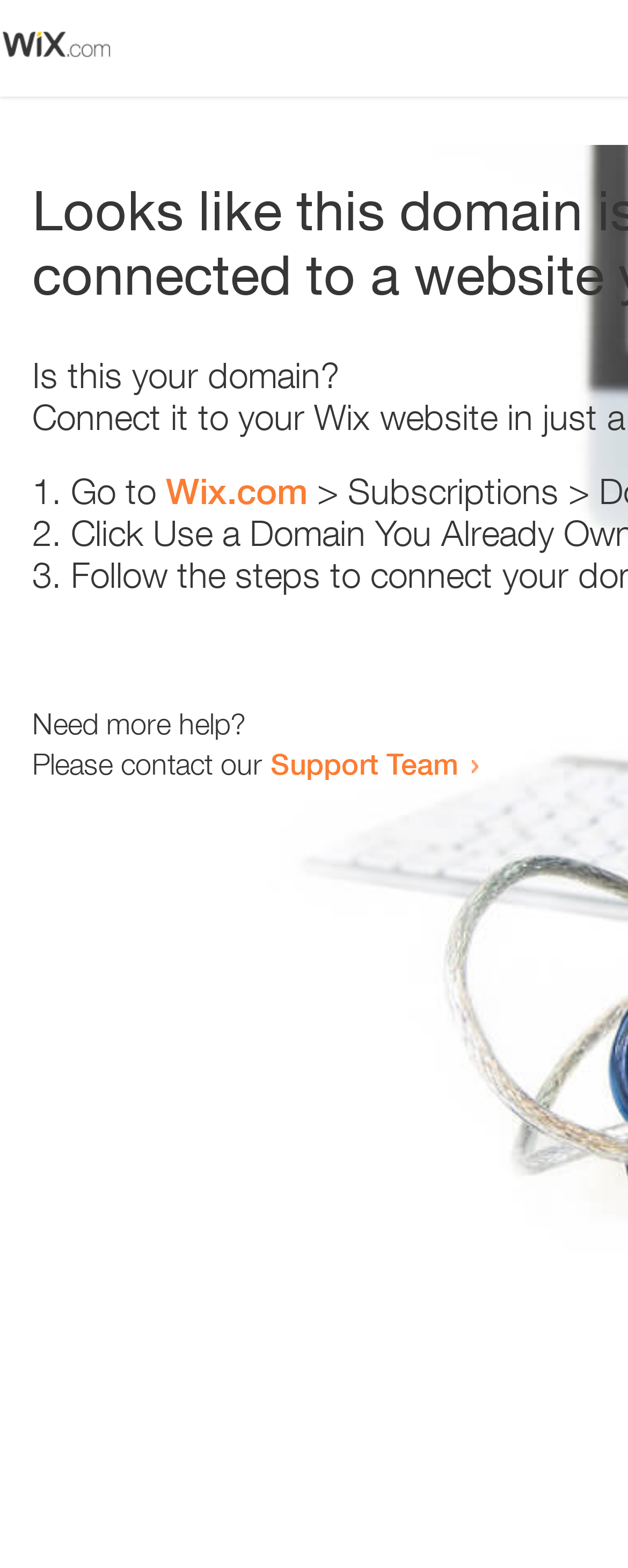Give the bounding box coordinates for the element described by: "Wix.com".

[0.264, 0.3, 0.49, 0.327]